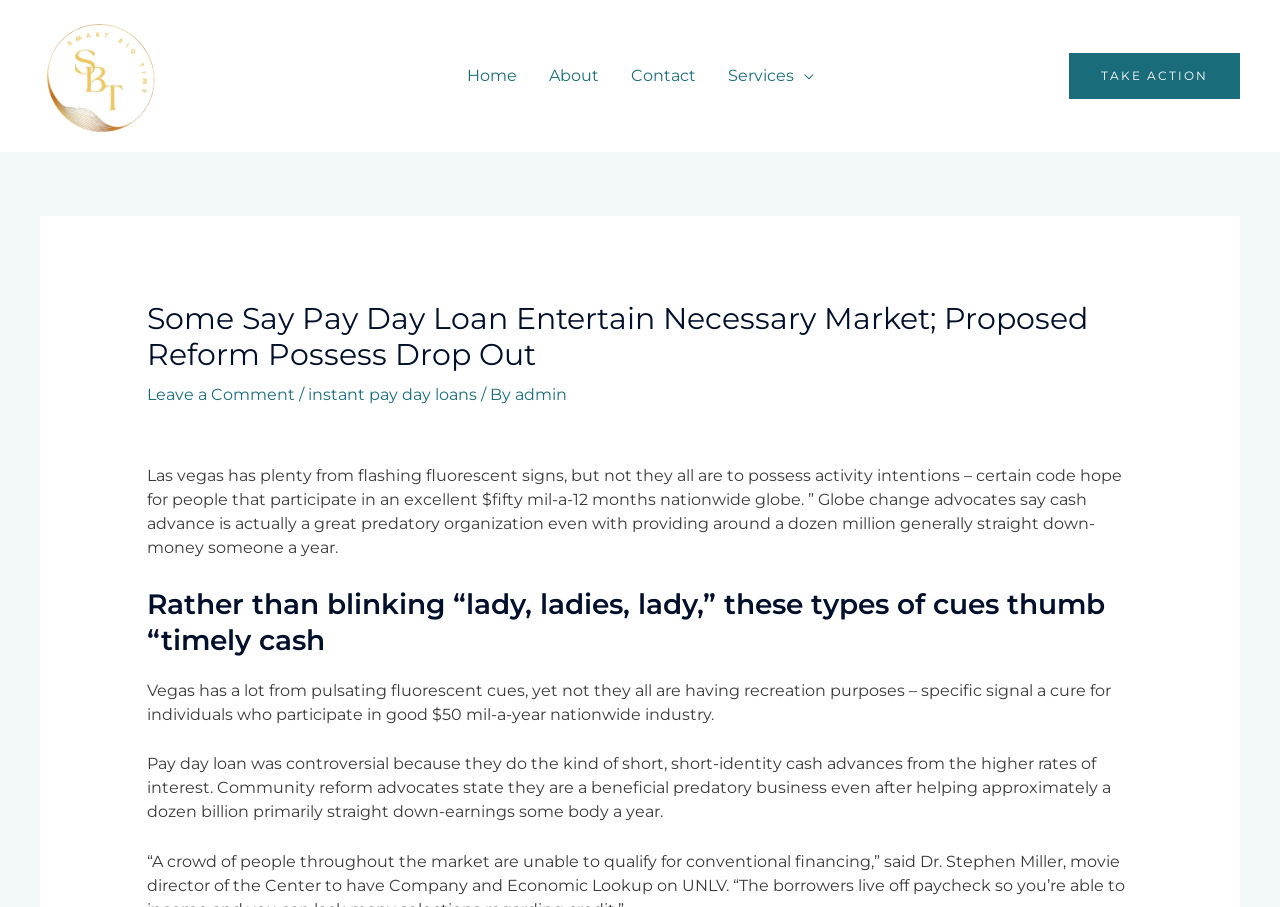What is the name of the blog?
Provide an in-depth and detailed answer to the question.

The name of the blog can be found at the top of the webpage, where it says 'Spacious Blog' in a link format, which is also accompanied by an image with the same name.